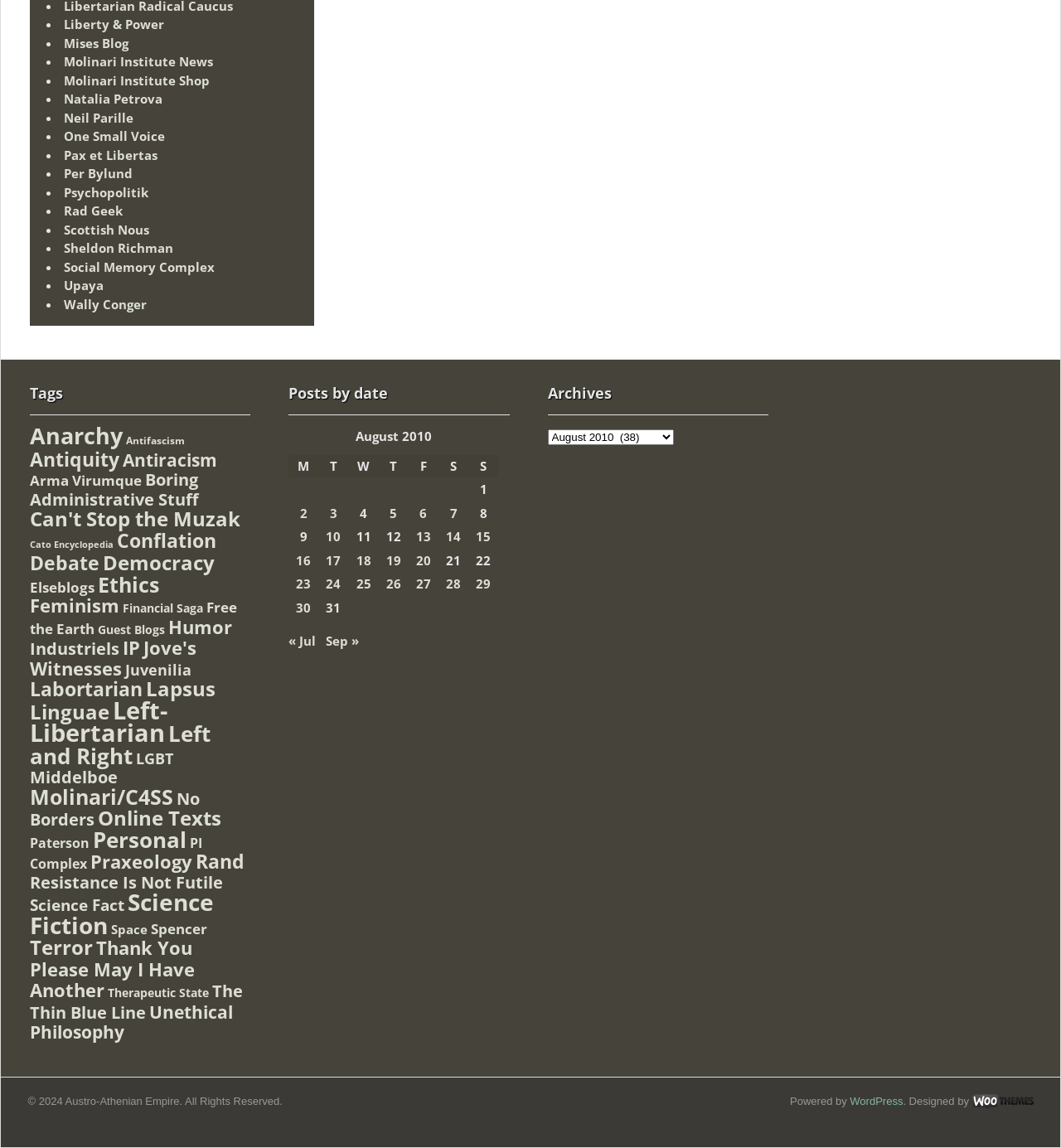Select the bounding box coordinates of the element I need to click to carry out the following instruction: "View the 'Left-Libertarian' tag".

[0.028, 0.604, 0.158, 0.653]